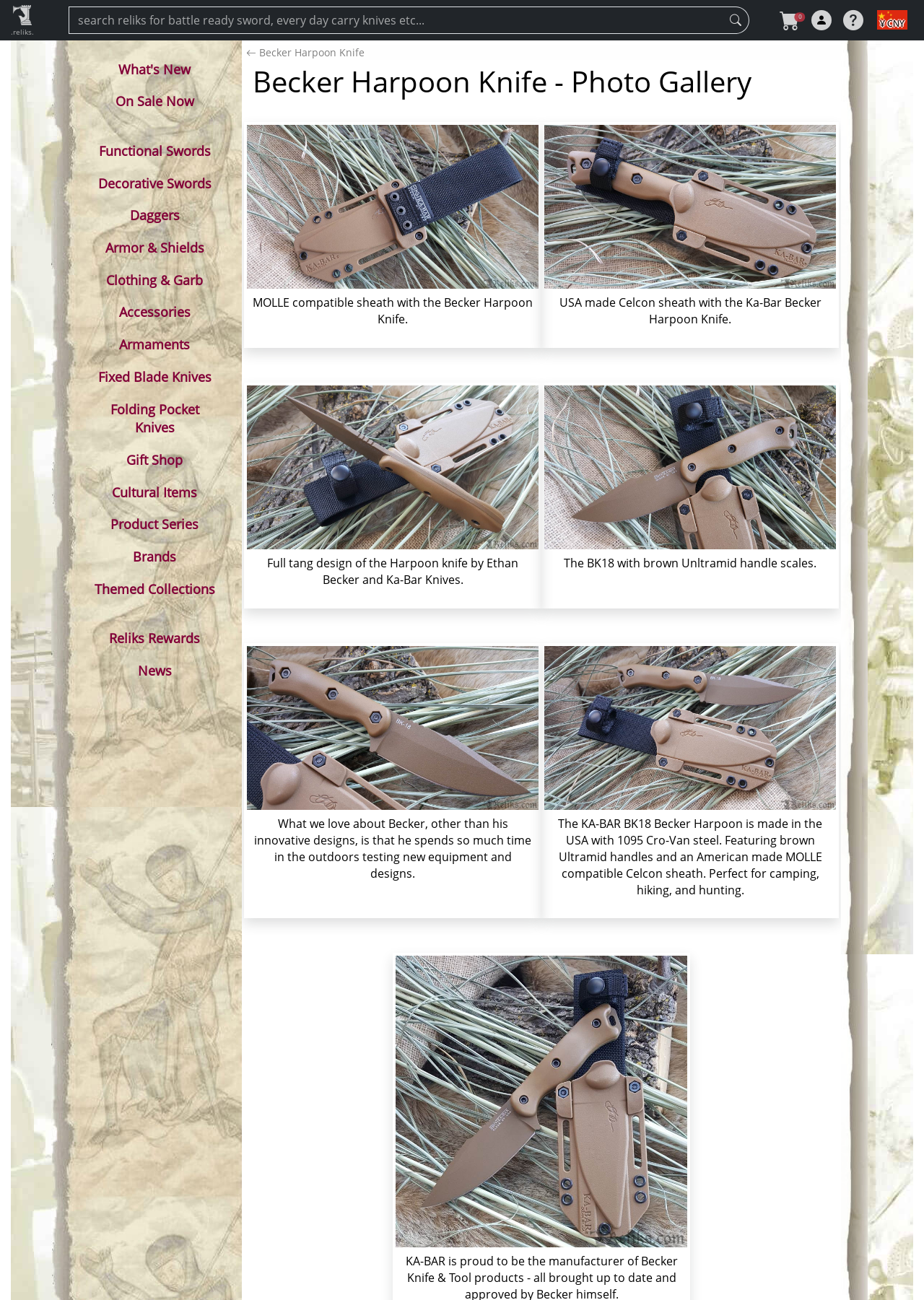Please identify the bounding box coordinates of the area that needs to be clicked to fulfill the following instruction: "Search for something."

None